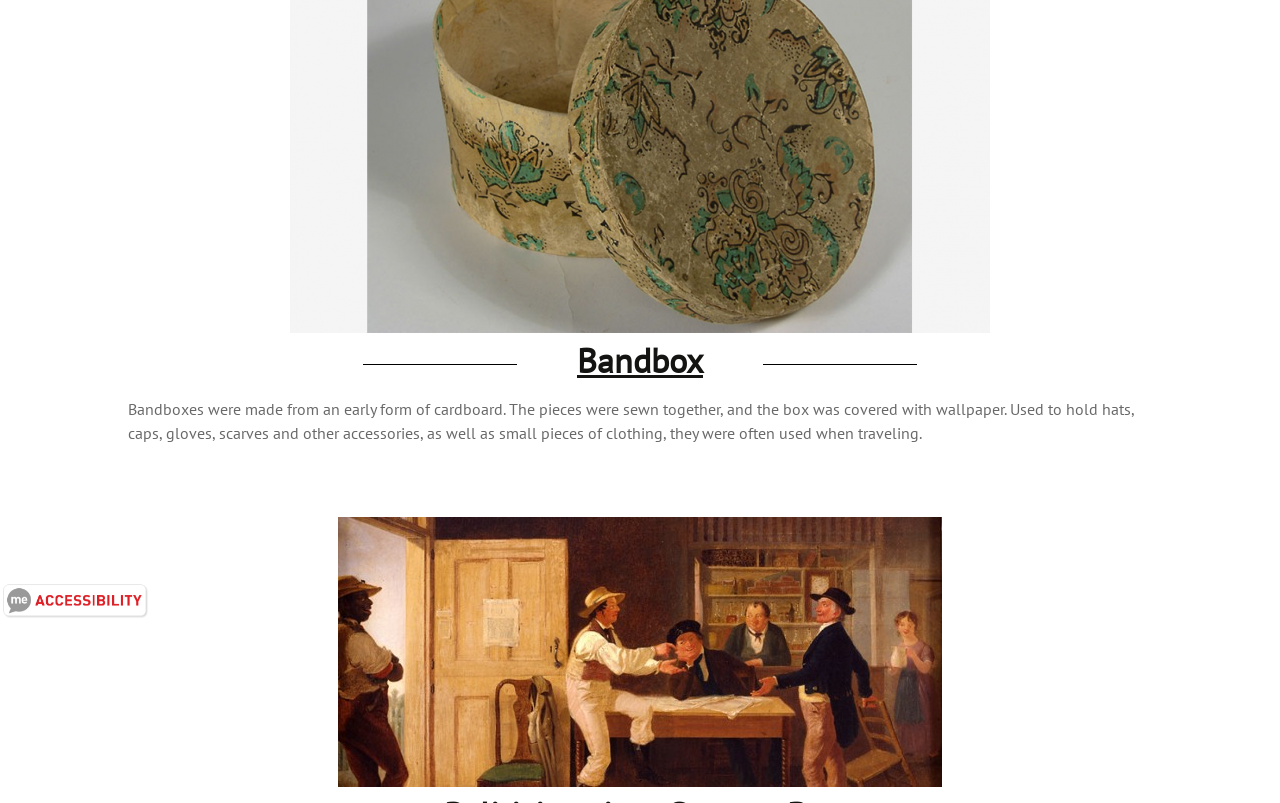Determine the bounding box coordinates of the UI element that matches the following description: "Bandbox". The coordinates should be four float numbers between 0 and 1 in the format [left, top, right, bottom].

[0.451, 0.421, 0.549, 0.476]